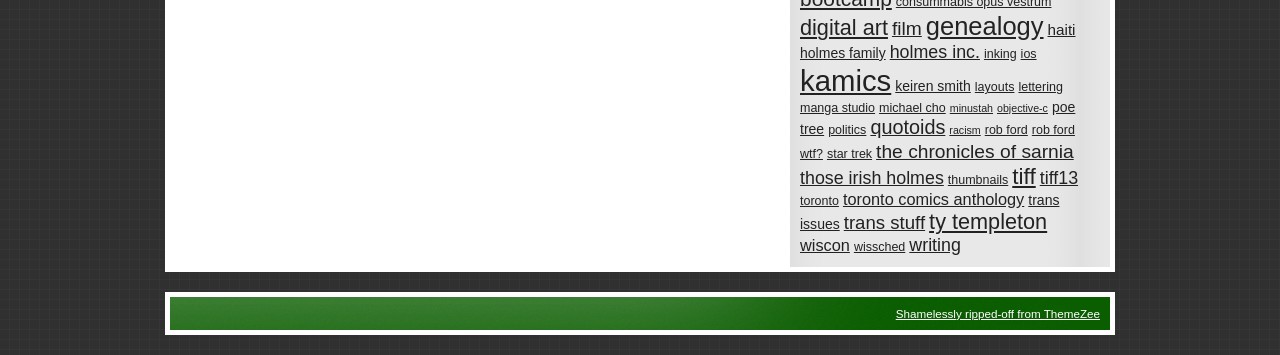Please provide a brief answer to the question using only one word or phrase: 
What is the category that appears below 'poe tree'?

politics